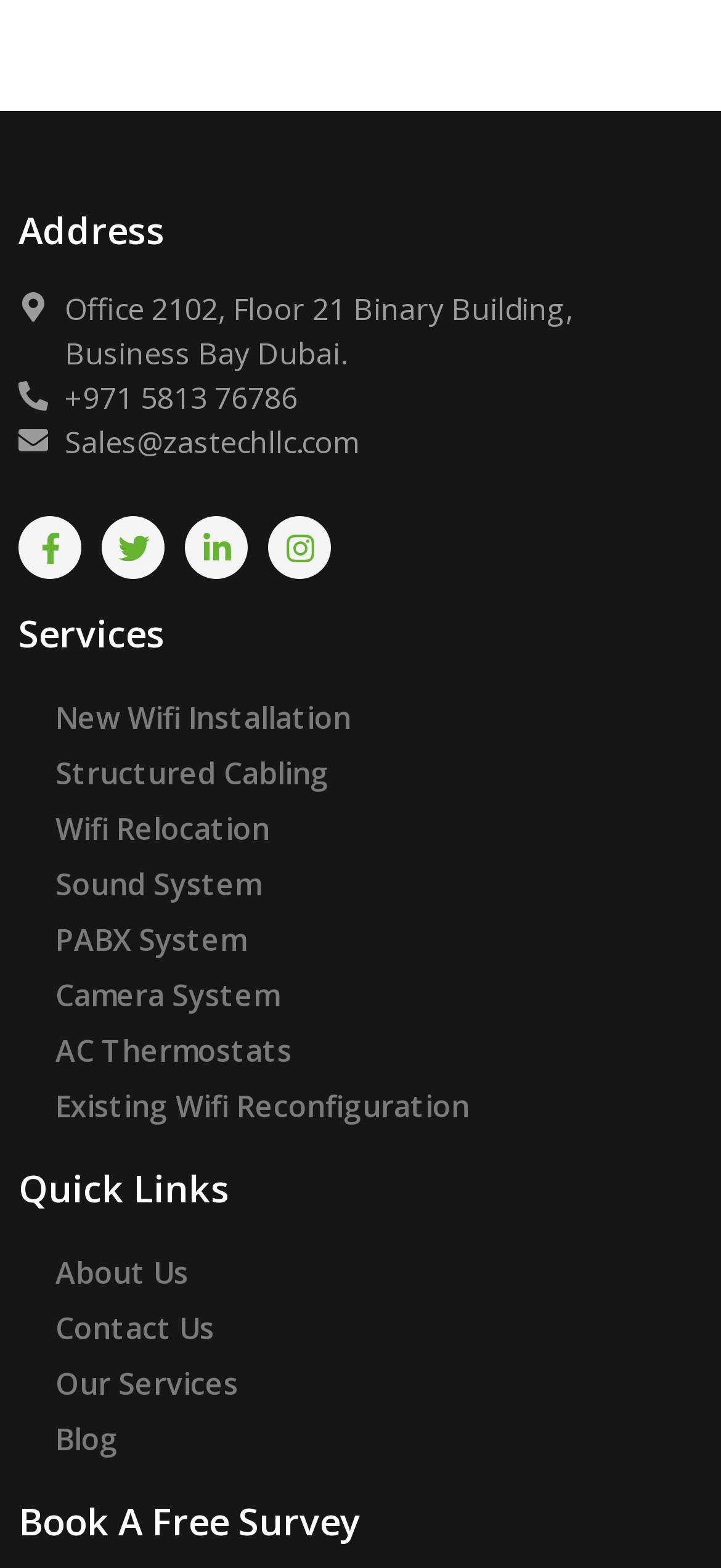Please identify the bounding box coordinates of the element's region that should be clicked to execute the following instruction: "Contact Us". The bounding box coordinates must be four float numbers between 0 and 1, i.e., [left, top, right, bottom].

[0.026, 0.83, 0.974, 0.865]